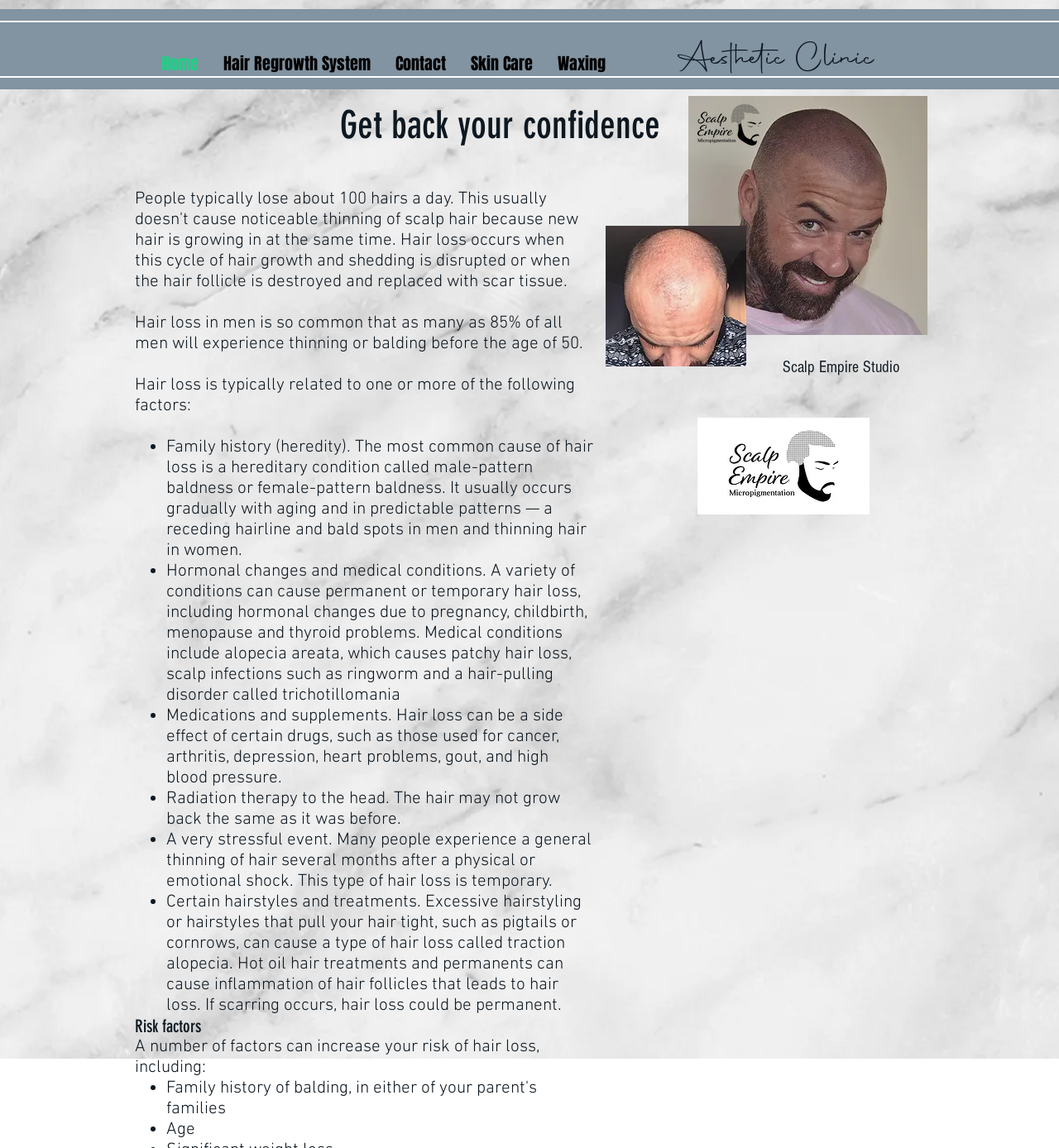Craft a detailed narrative of the webpage's structure and content.

The webpage is about Scalp Empire, a solution for thinning hair, balding, and alopecia. At the top, there is a navigation menu with links to "Home", "Hair Regrowth System", "Contact", "Skin Care", and "Waxing". Below the navigation menu, there is a heading "Aesthetic Clinic" followed by three images, possibly showcasing the clinic's services or facilities.

To the left of the images, there is a heading "Get back your confidence" and a logo of Micropigmentation. Below the logo, there is a paragraph of text discussing the commonality of hair loss in men, stating that 85% of men will experience thinning or balding before the age of 50.

The webpage then delves into the factors that contribute to hair loss, including family history, hormonal changes, medical conditions, medications, radiation therapy, stressful events, and certain hairstyles. Each of these factors is listed with a bullet point and a brief description.

Further down the page, there is a heading "Risk factors" followed by a list of factors that increase the risk of hair loss, including age. Finally, there is a section about Scalp Empire Studio, with a link to learn more about the studio.

Throughout the page, there are several images, including photos of people and possibly the clinic's services or facilities. The overall layout is organized, with clear headings and concise text.